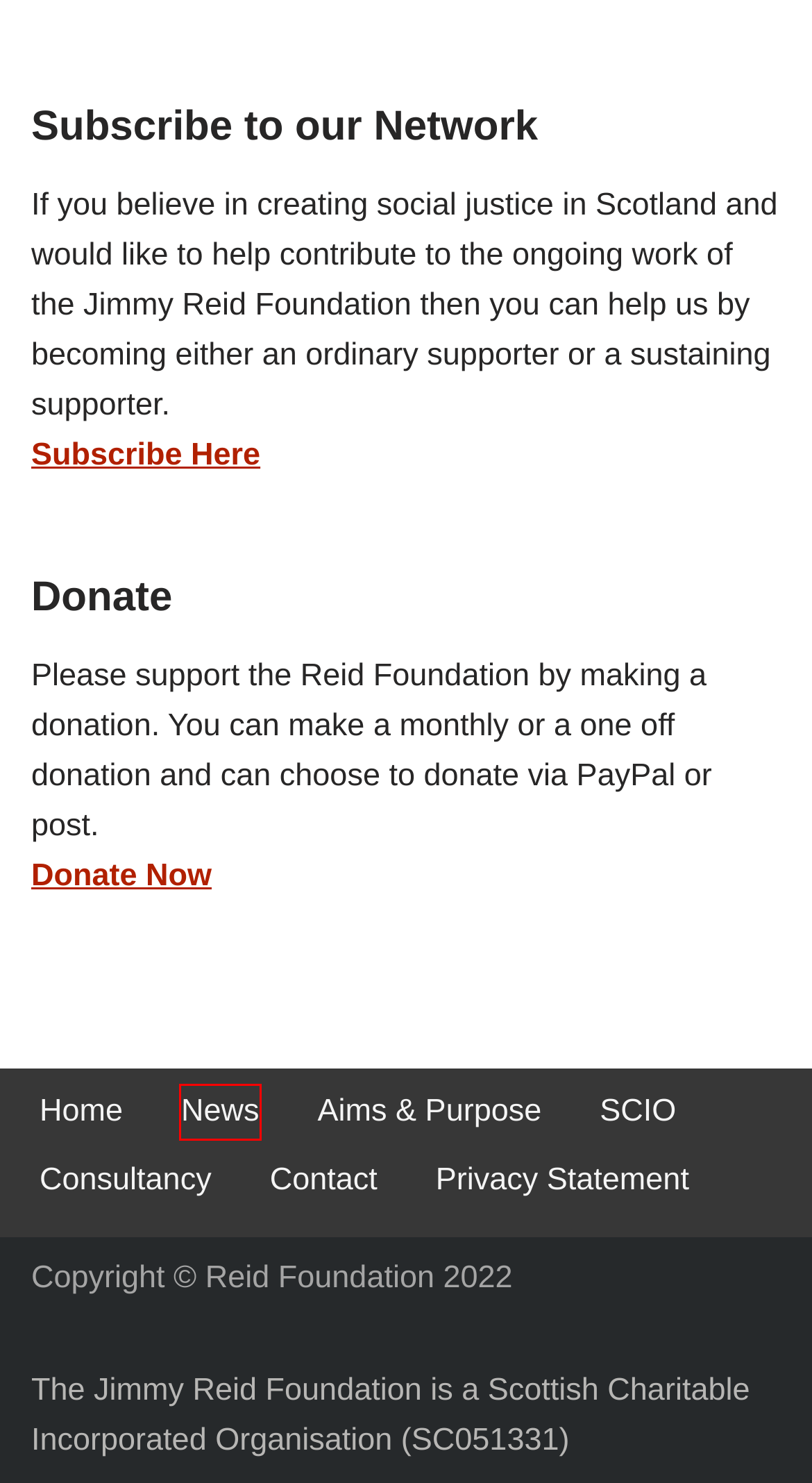You are given a screenshot of a webpage with a red rectangle bounding box around a UI element. Select the webpage description that best matches the new webpage after clicking the element in the bounding box. Here are the candidates:
A. Consultancy – The Jimmy Reid Foundation
B. Aims & Purpose – The Jimmy Reid Foundation
C. News – The Jimmy Reid Foundation
D. SCIO – The Jimmy Reid Foundation
E. Donate
F. Subscribe – The Jimmy Reid Foundation
G. Contact – The Jimmy Reid Foundation
H. Privacy Statement – The Jimmy Reid Foundation

C